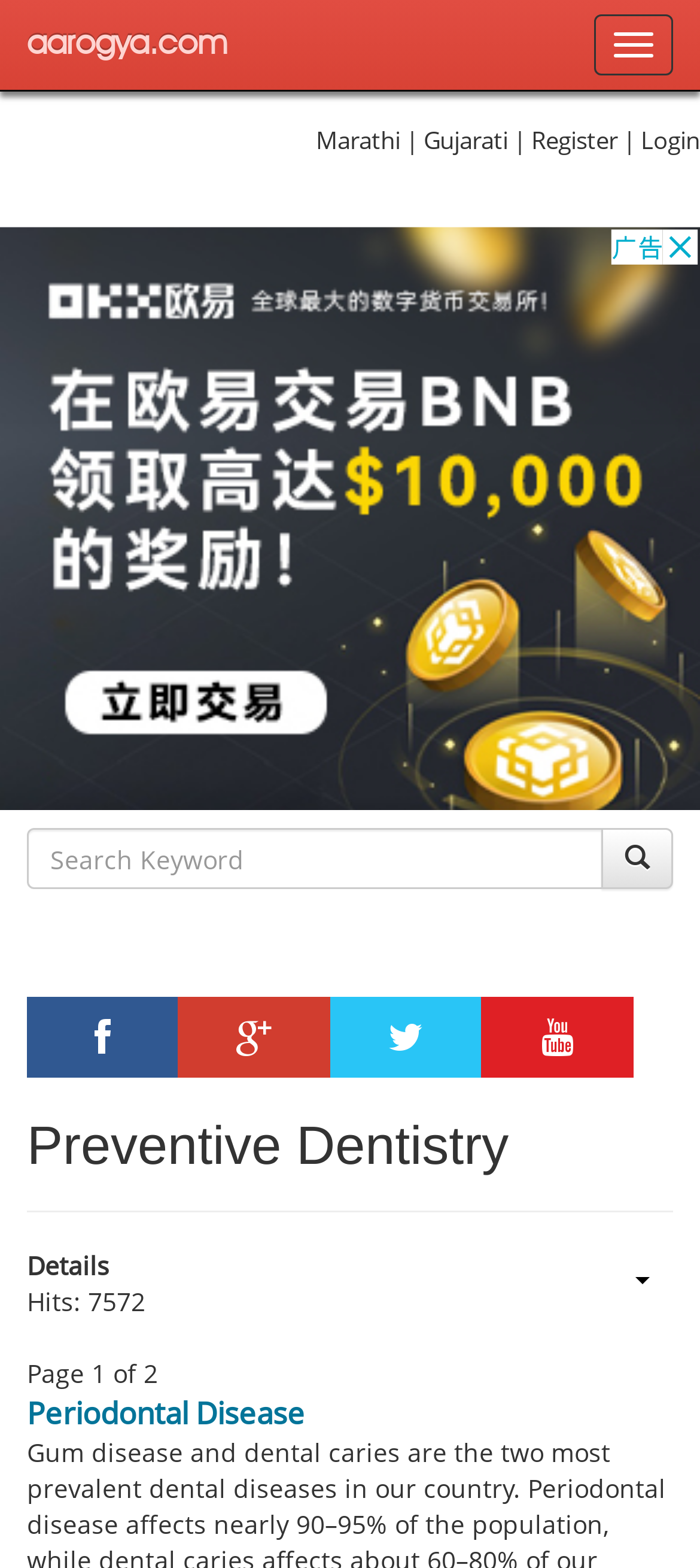Give a detailed explanation of the elements present on the webpage.

The webpage is about preventive dentistry, with a focus on fluoride's role in preventing tooth decay. At the top right corner, there is a button to toggle navigation. Below it, there are links to switch the language to Marathi, Gujarati, and others, as well as links to register and log in. 

On the top left corner, there is a link to the website "aarogya.com". Below it, there is a large advertisement iframe that spans the entire width of the page. 

In the middle of the page, there is a search bar with a placeholder text "Search..." and a search button with a magnifying glass icon. 

Below the search bar, there are four social media links represented by icons. 

The main content of the page starts with a heading "Preventive Dentistry" followed by a description list that provides details about the topic. The list includes a term "Details" and a description that mentions "Hits: 7572". 

At the bottom of the page, there is a pagination indicator showing "Page 1 of 2" and a link to the next page. Finally, there is a paragraph about periodontal disease.